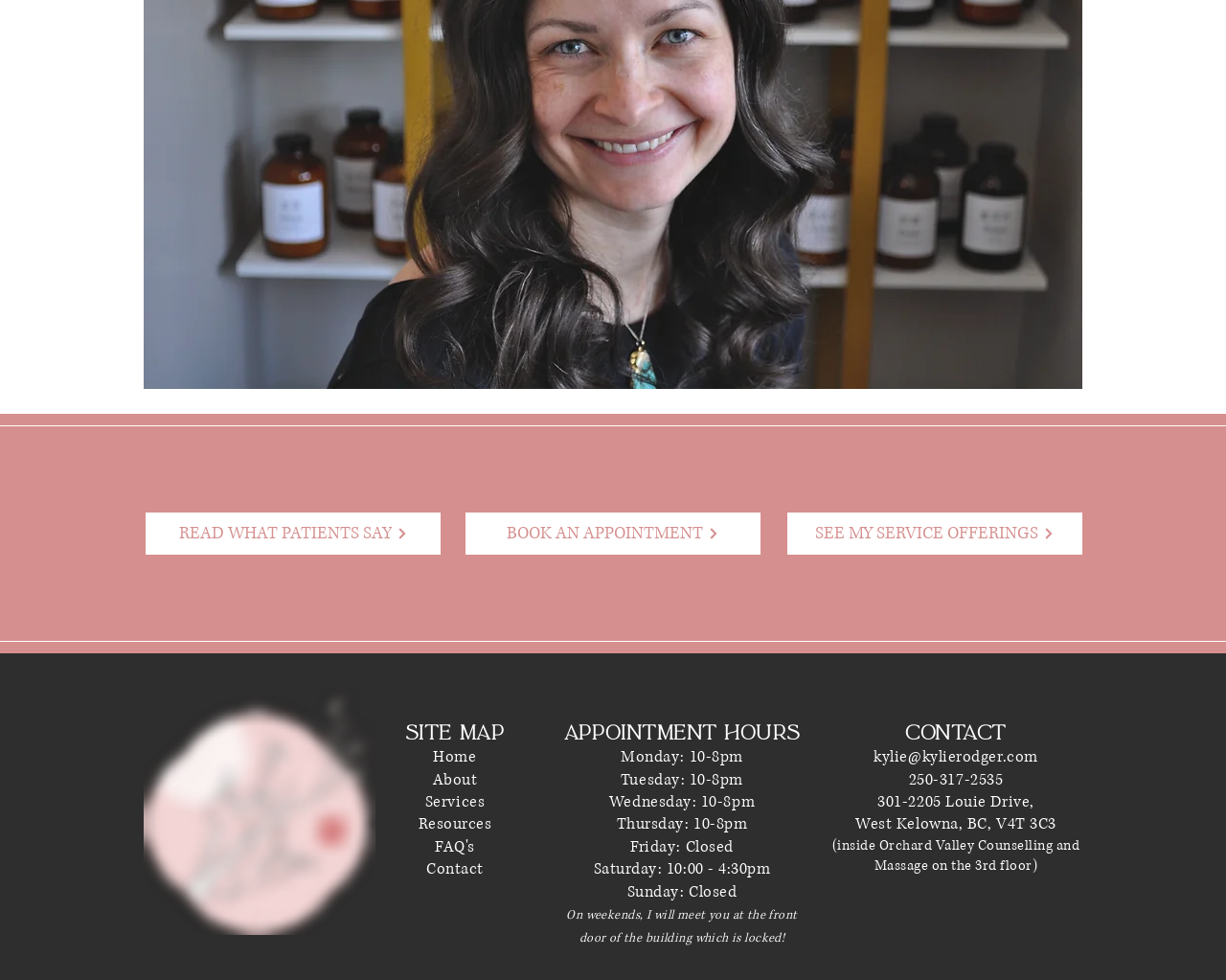Where is the office located?
Please give a well-detailed answer to the question.

The office location can be found in the 'CONTACT' section, which lists the address as '301-2205 Louie Drive, West Kelowna, BC, V4T 3C3'. Additionally, it is mentioned that the office is located inside Orchard Valley Counselling and Massage on the 3rd floor.